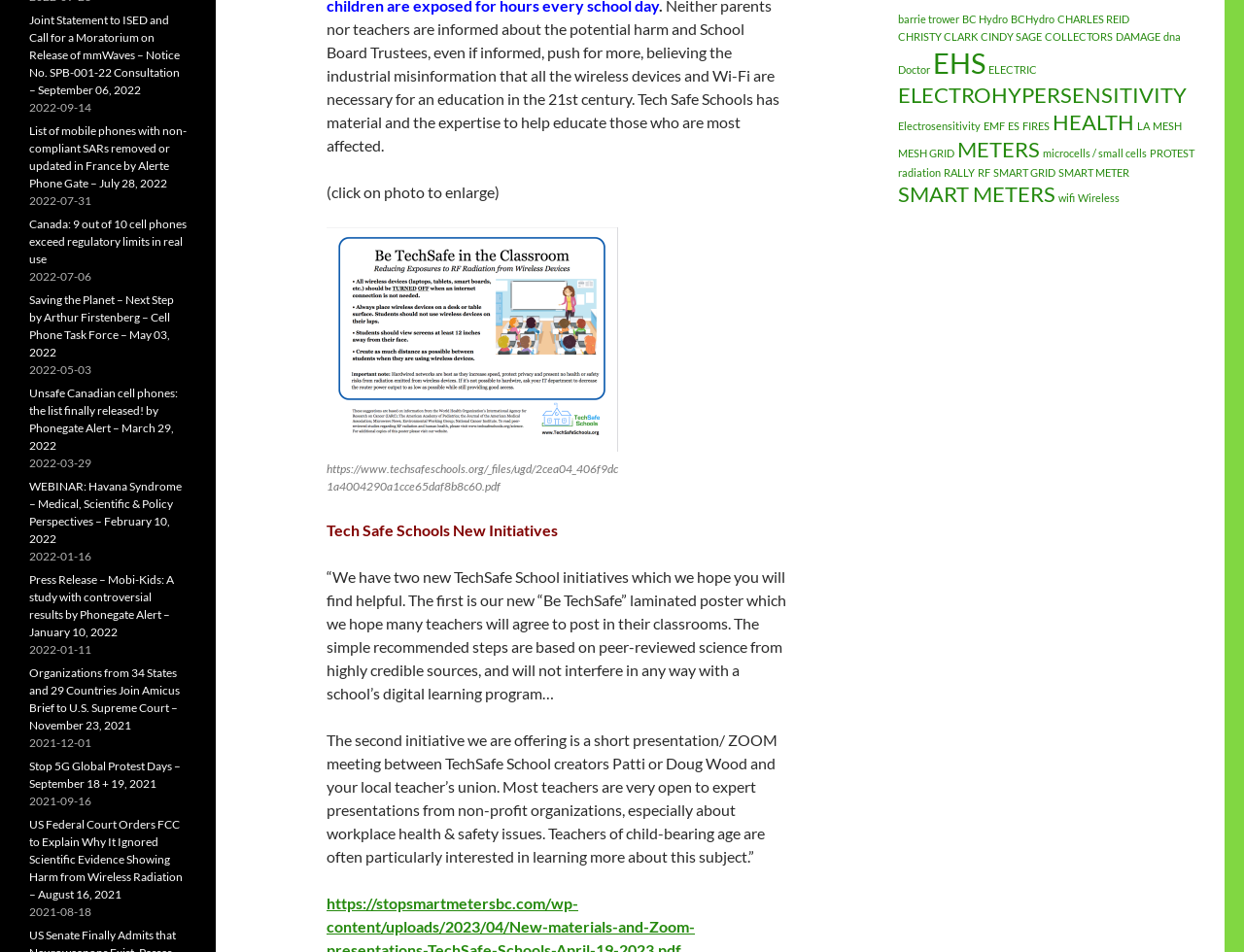Find the bounding box coordinates for the UI element that matches this description: "ELECTROHYPERSENSITIVITY".

[0.722, 0.085, 0.954, 0.113]